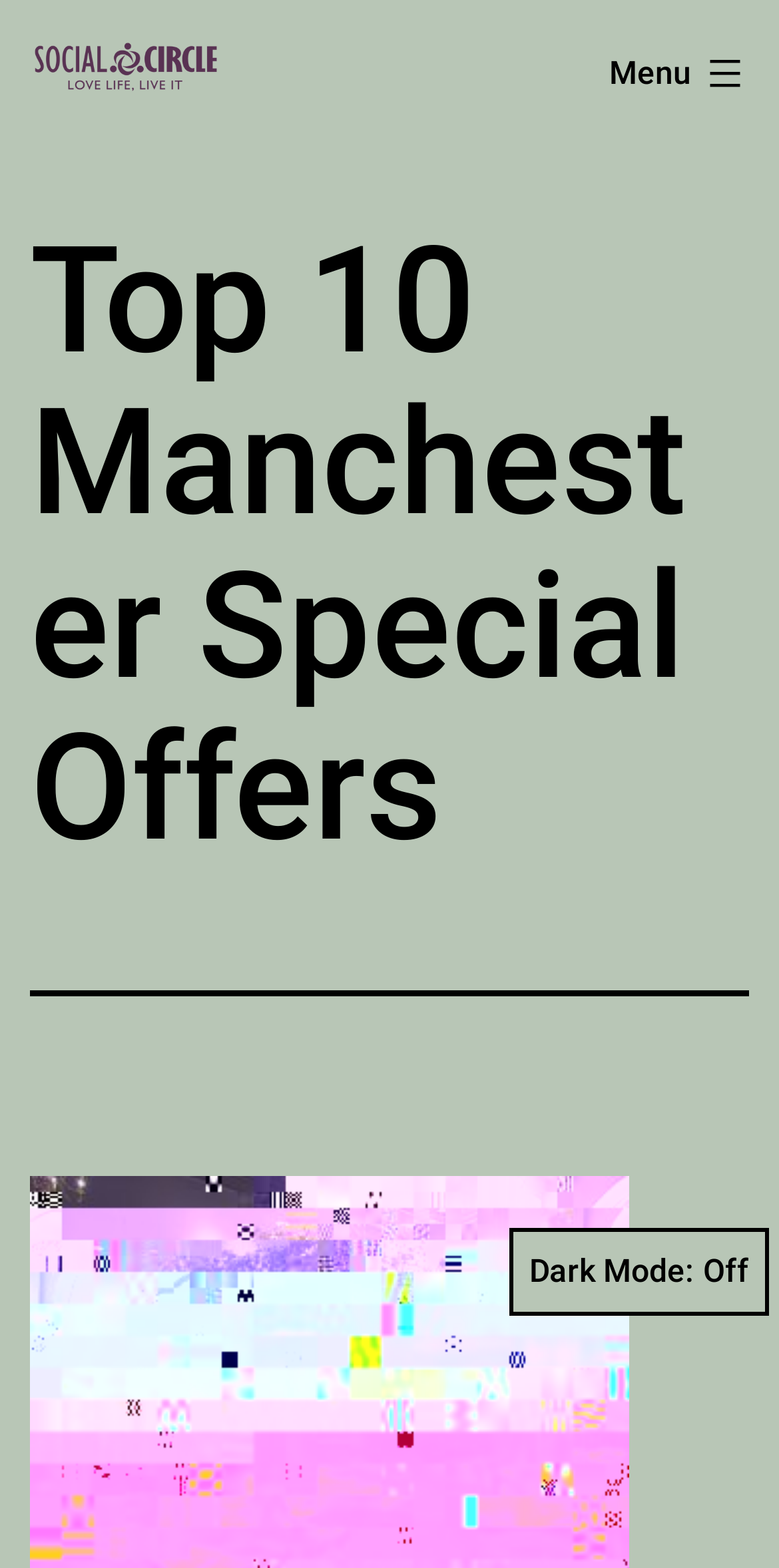Examine the image carefully and respond to the question with a detailed answer: 
What is the name of the blog?

I found a link with the text 'Social Circle Blog', which suggests that it's the name of the blog.